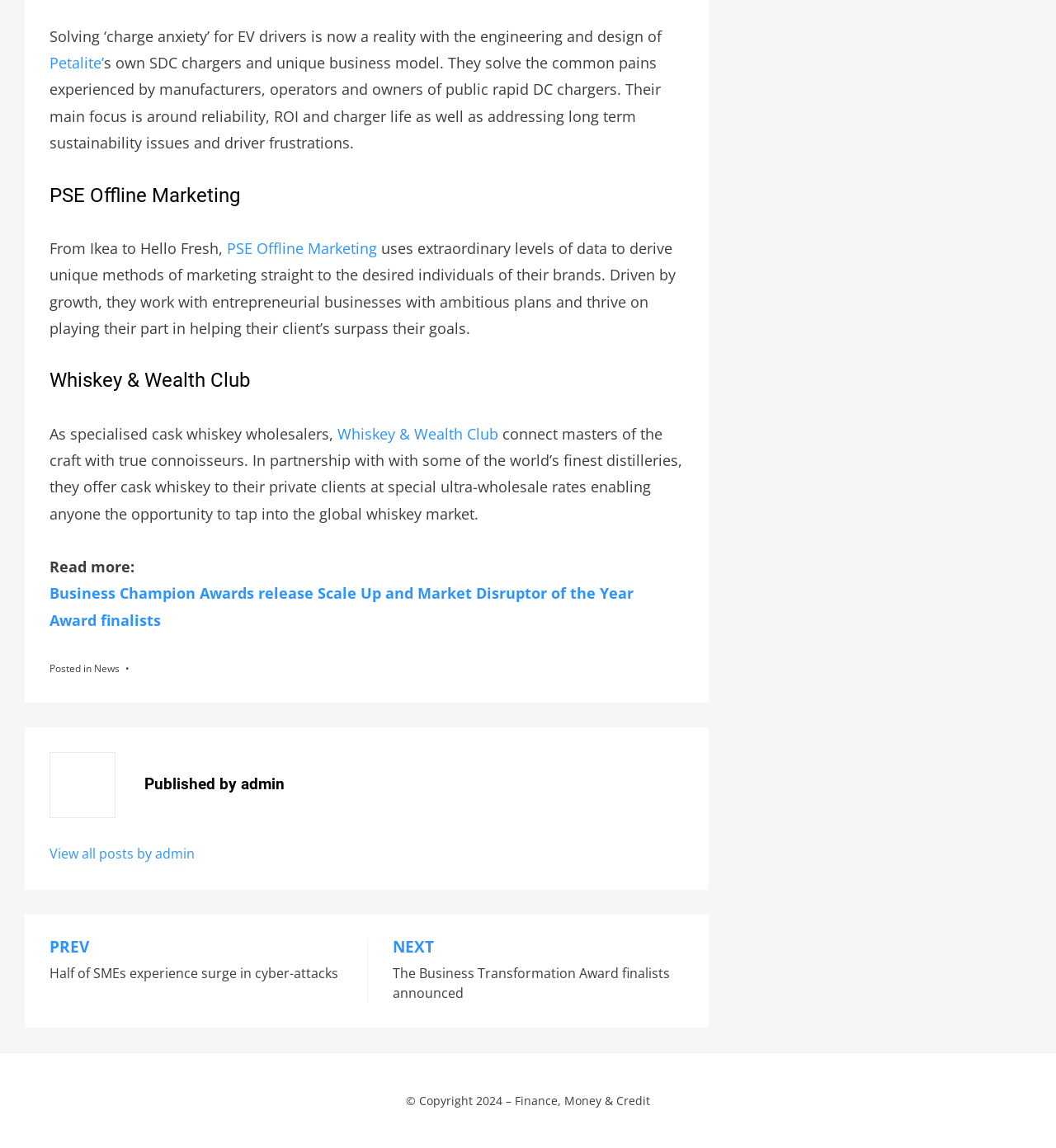What is Whiskey & Wealth Club?
Look at the image and answer the question using a single word or phrase.

Cask whiskey wholesalers